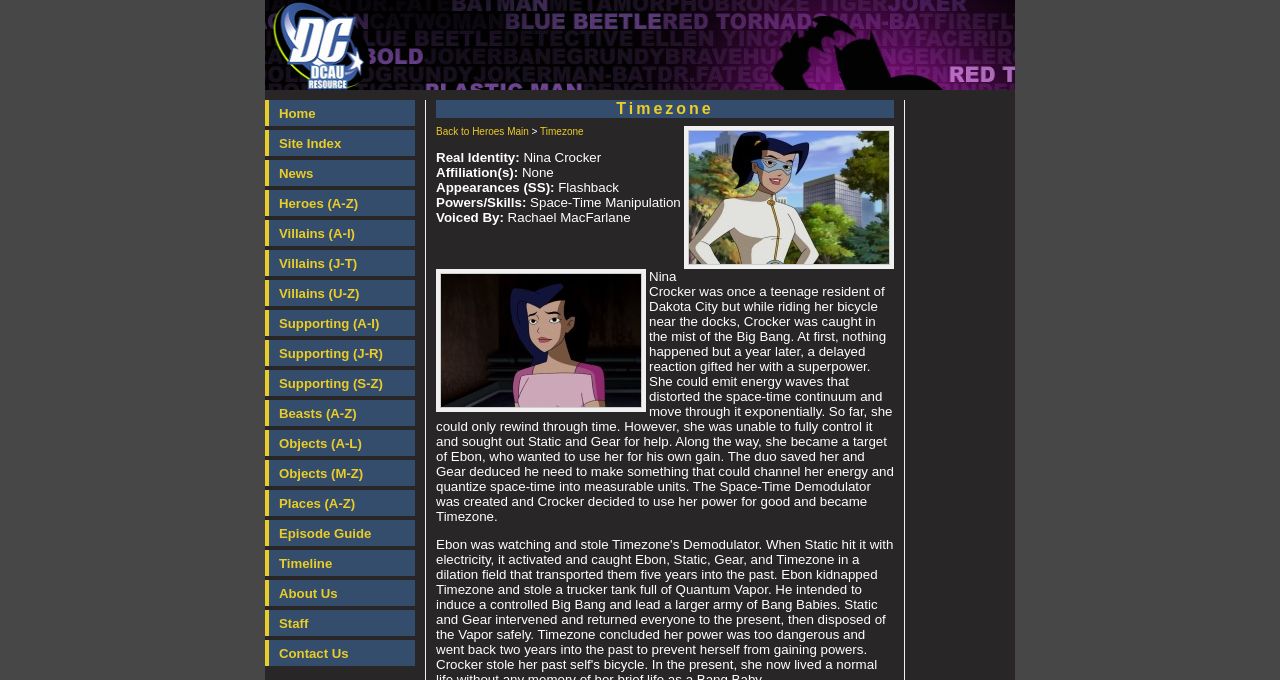What is the name of the hero?
Please provide an in-depth and detailed response to the question.

I found the answer by looking at the static text elements on the webpage. Specifically, I found the text 'Real Identity: Nina Crocker' which indicates that Nina Crocker is the name of the hero.